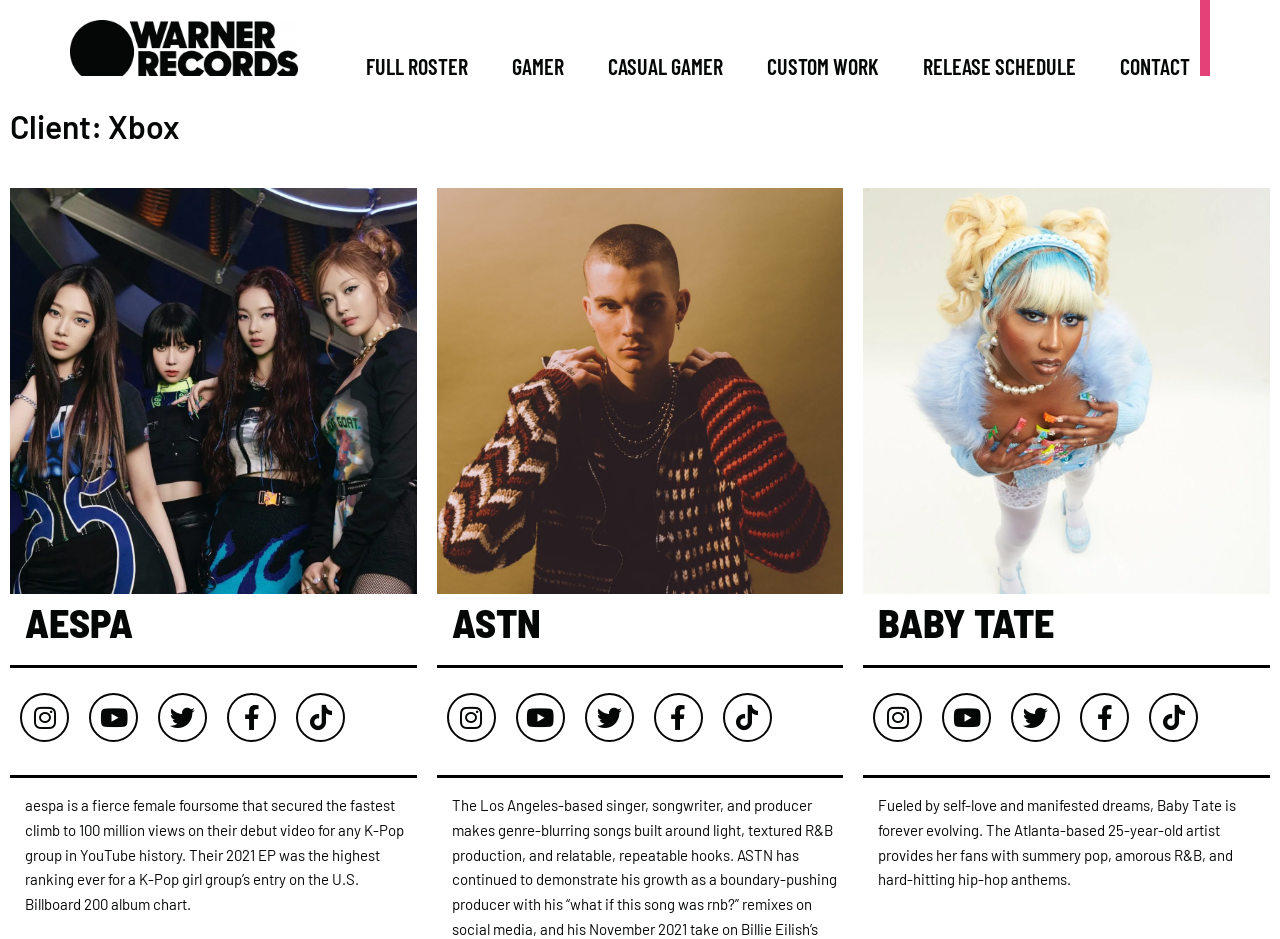Give a detailed explanation of the elements present on the webpage.

The webpage is an archive of Xbox-related content from Warner Records. At the top left, there is a Warner Records logo, which is an image linked to the Warner Records website. Below the logo, there are six navigation links: "FULL ROSTER", "GAMER", "CASUAL GAMER", "CUSTOM WORK", "RELEASE SCHEDULE", and "CONTACT", which are evenly spaced across the top of the page.

The main content of the page is divided into three sections, each featuring a different artist. The first section is dedicated to aespa, a K-Pop group, and features an image of the group. Below the image, there is a heading with the group's name, followed by a brief description of their achievements. There are also five social media links below the description.

The second section is about ASTN, another artist, and has a similar layout to the first section, with an image, a heading, and a set of social media links. The third section is about Baby Tate, an Atlanta-based artist, and again, features an image, a heading, and social media links. Each section also has a brief description of the artist, summarizing their style and achievements.

Overall, the page has a clean and organized layout, with clear headings and concise text, making it easy to navigate and find information about each artist.